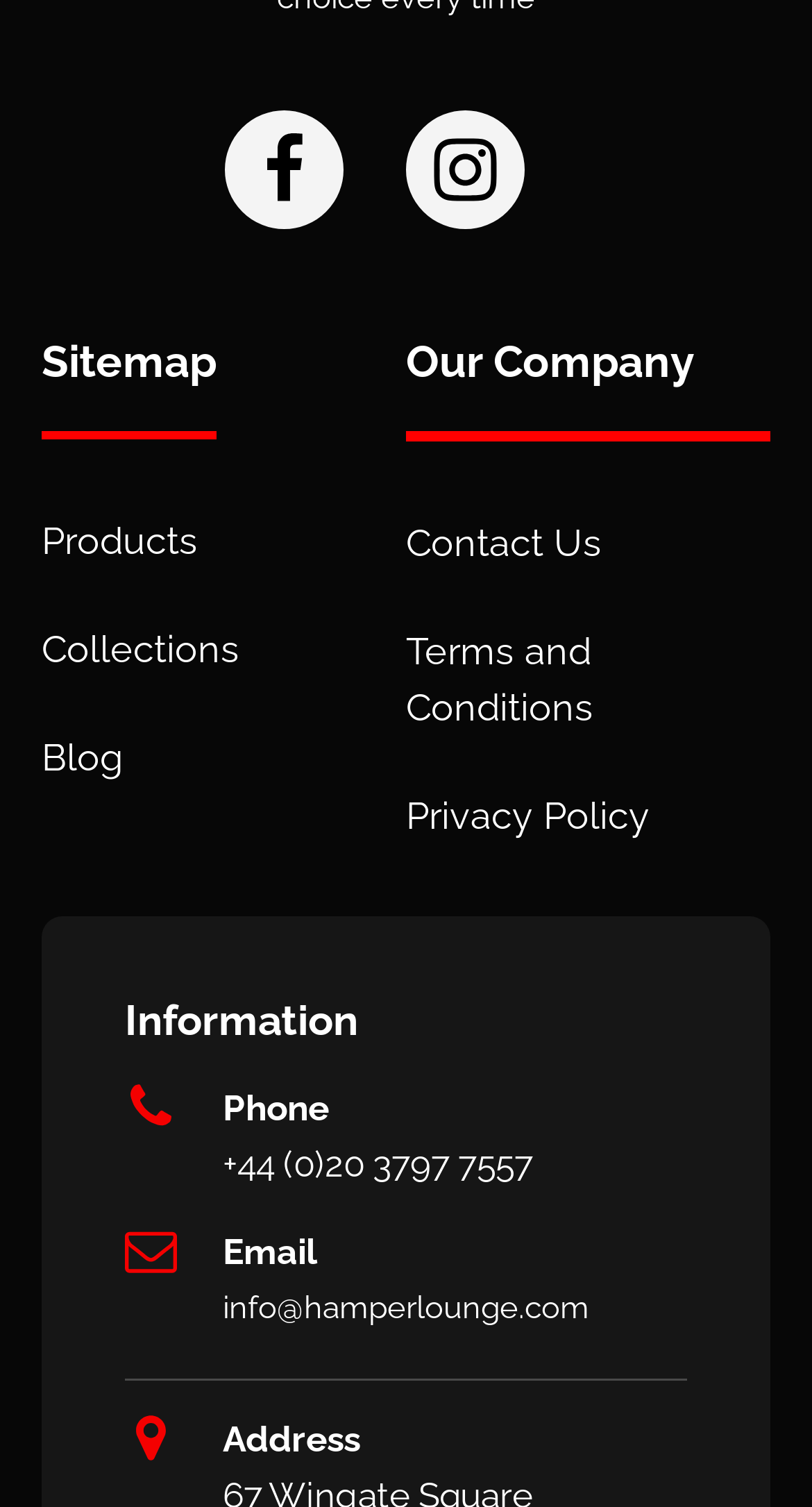Locate the bounding box coordinates of the clickable region necessary to complete the following instruction: "Call the phone number". Provide the coordinates in the format of four float numbers between 0 and 1, i.e., [left, top, right, bottom].

[0.154, 0.717, 0.846, 0.792]